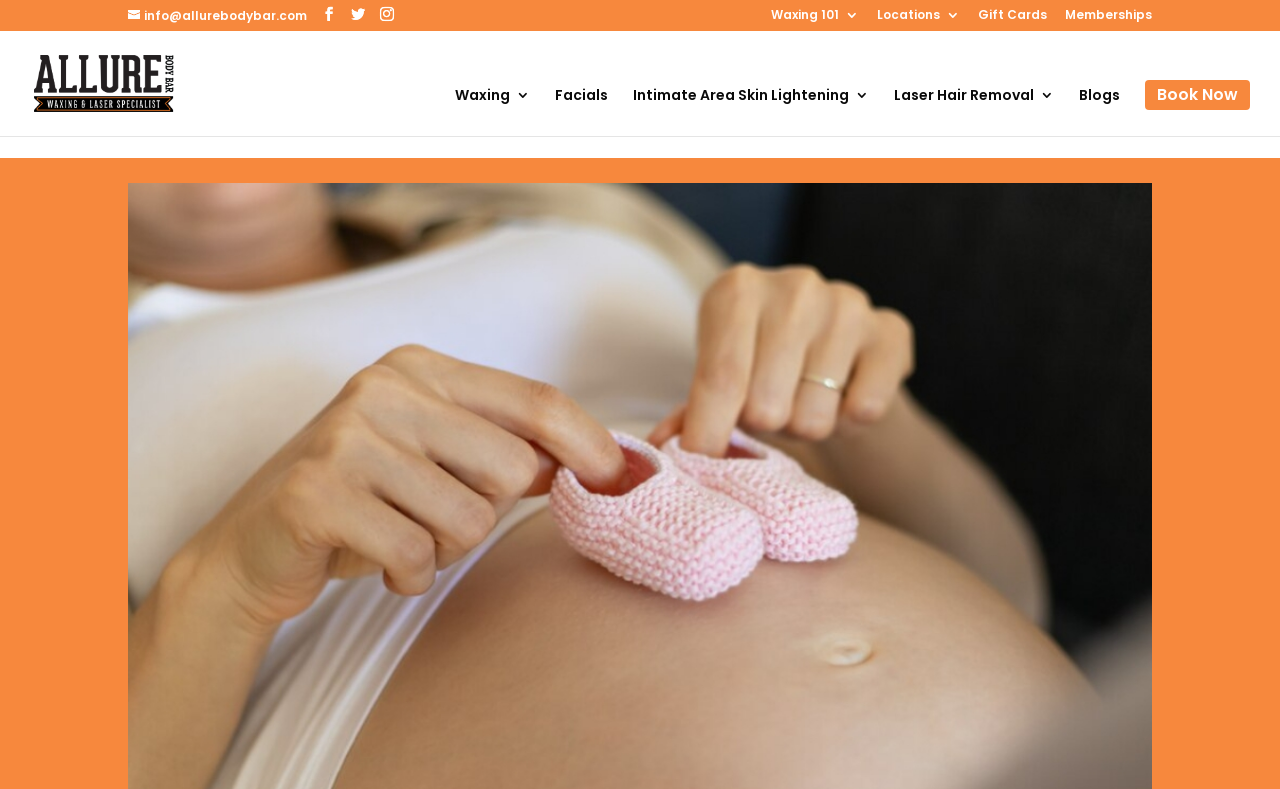Identify the bounding box coordinates of the element that should be clicked to fulfill this task: "Read about intimate area skin lightening". The coordinates should be provided as four float numbers between 0 and 1, i.e., [left, top, right, bottom].

[0.495, 0.112, 0.679, 0.171]